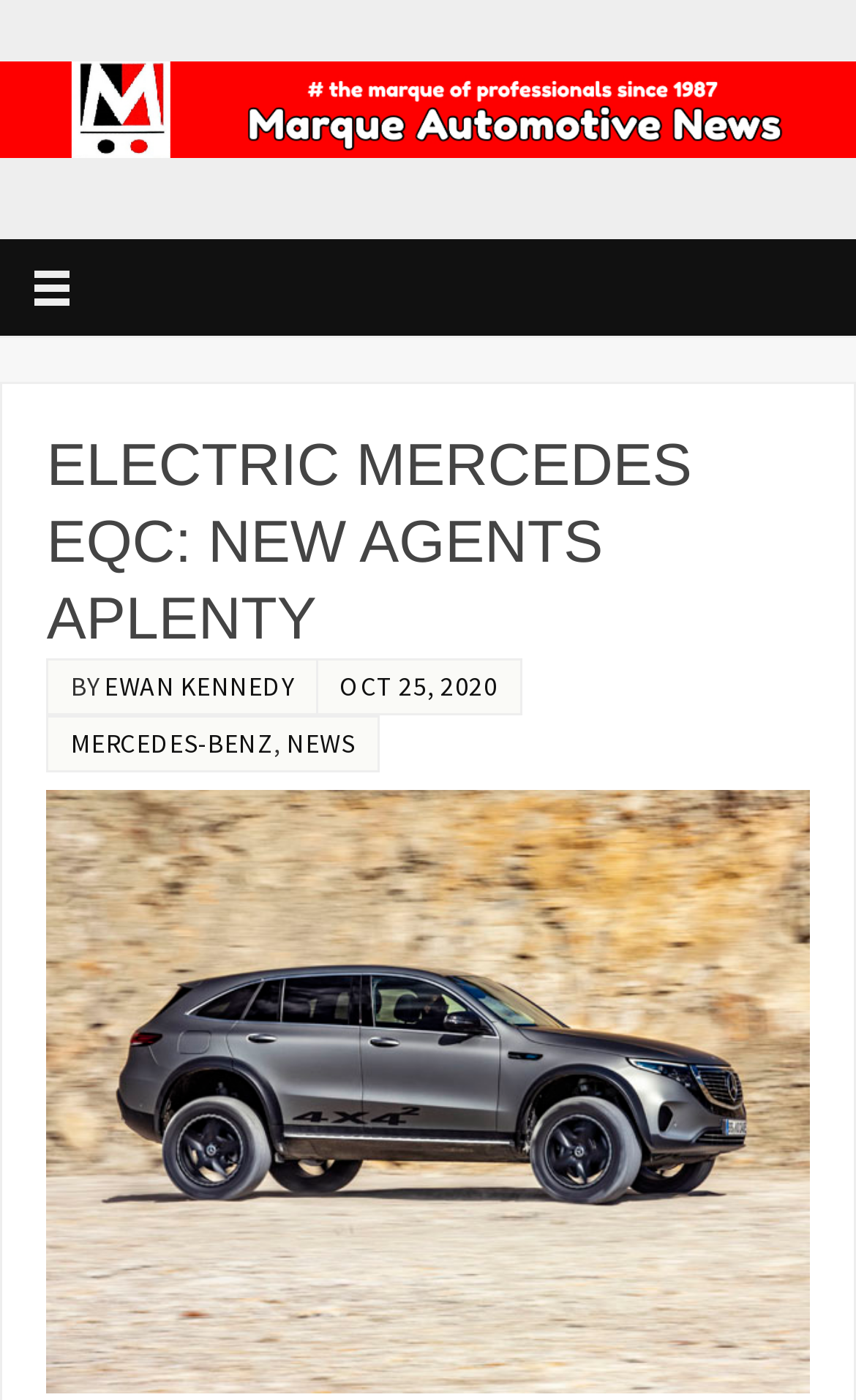From the image, can you give a detailed response to the question below:
What is the bounding box coordinate of the article title?

I found the bounding box coordinate of the article title by looking at the coordinates of the heading element, which corresponds to the article title.